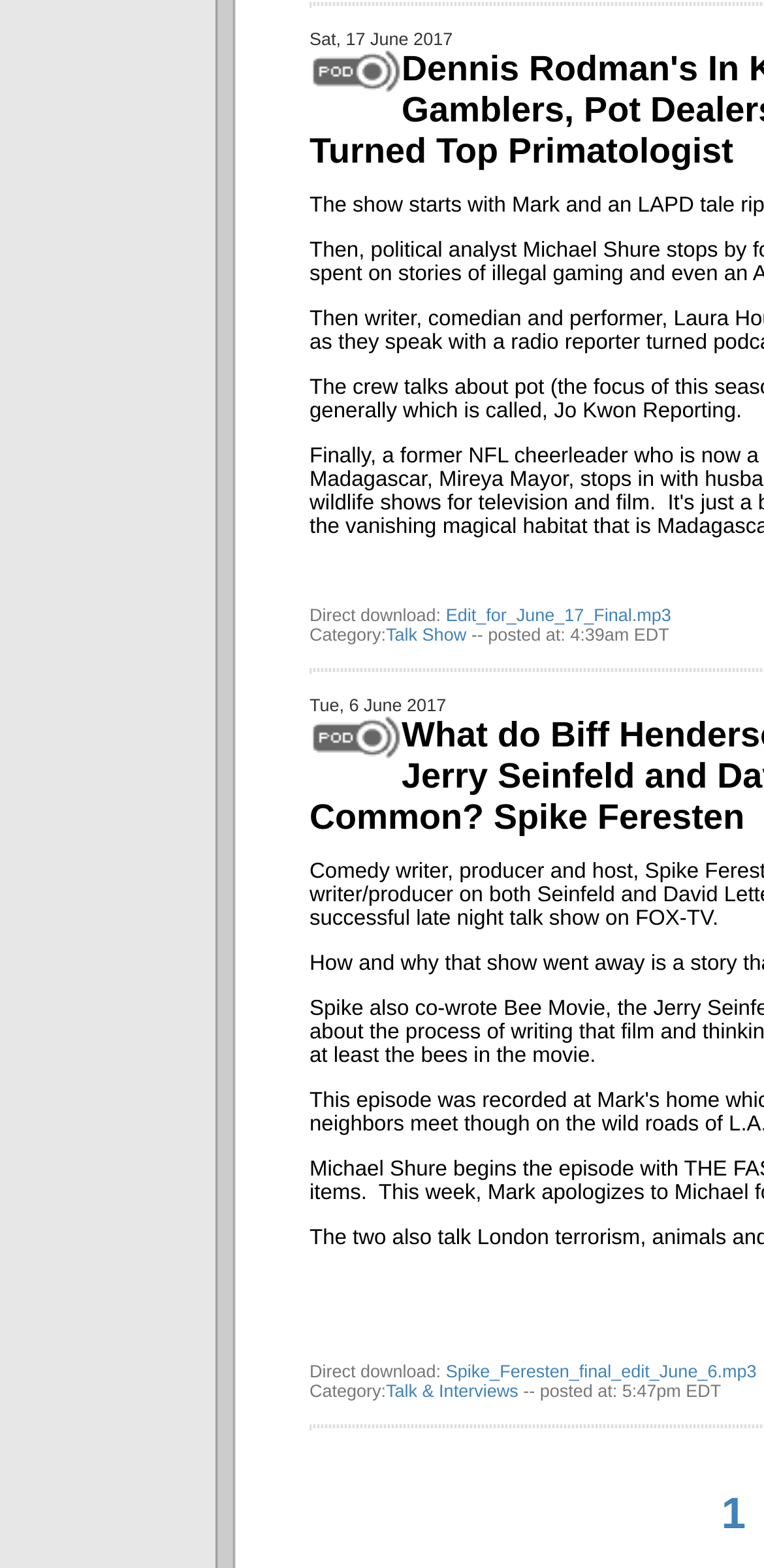Determine the bounding box coordinates in the format (top-left x, top-left y, bottom-right x, bottom-right y). Ensure all values are floating point numbers between 0 and 1. Identify the bounding box of the UI element described by: Talk Show

[0.505, 0.399, 0.61, 0.411]